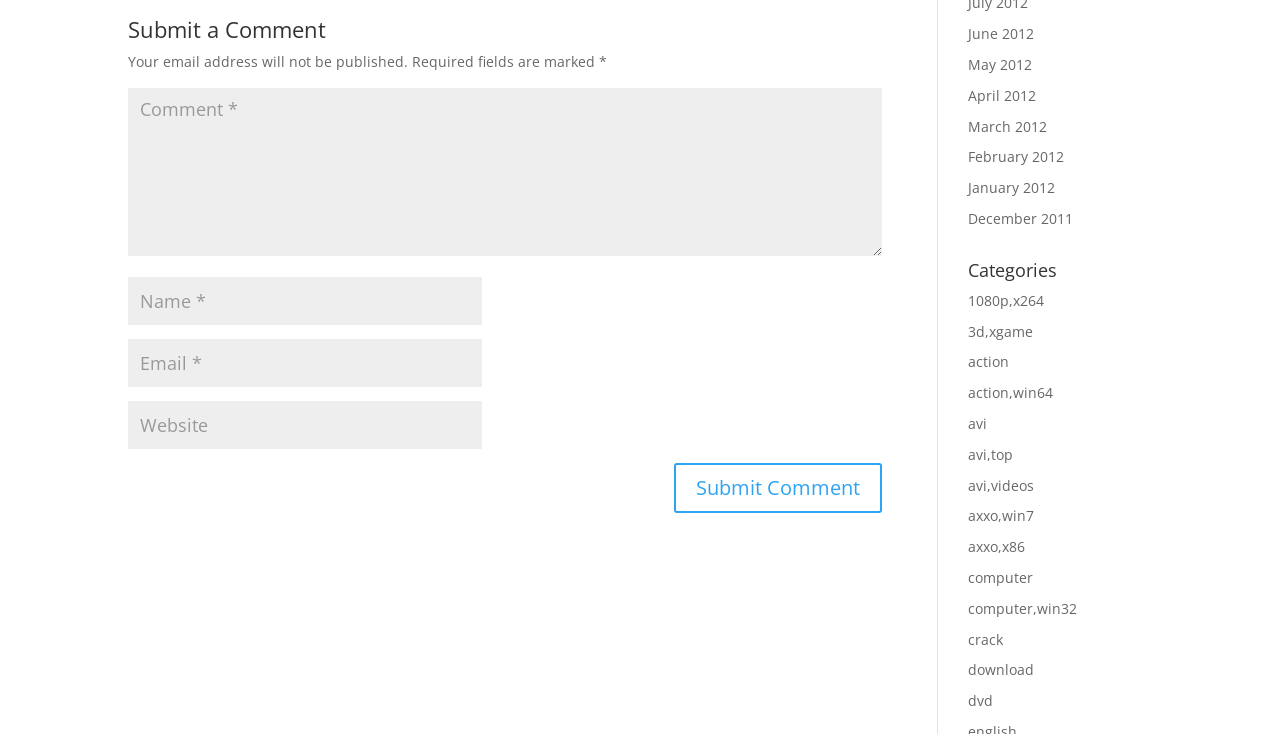Using floating point numbers between 0 and 1, provide the bounding box coordinates in the format (top-left x, top-left y, bottom-right x, bottom-right y). Locate the UI element described here: name="submit" value="Submit Comment"

[0.527, 0.63, 0.689, 0.699]